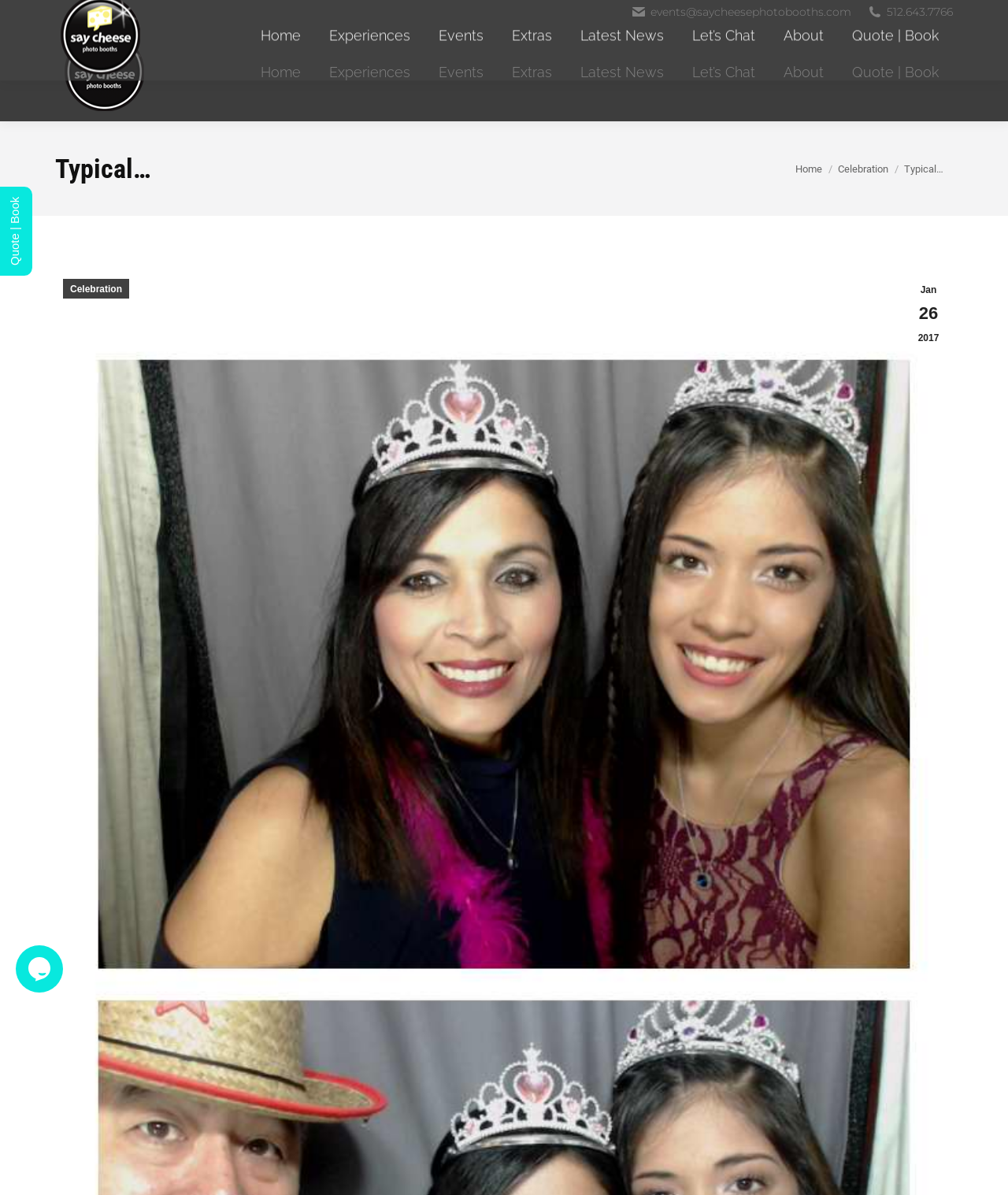What is the purpose of the iframe at the bottom of the webpage?
Give a detailed response to the question by analyzing the screenshot.

I found the purpose of the iframe by looking at the iframe element with the description 'chat widget', which suggests that it is used for chatting or messaging.